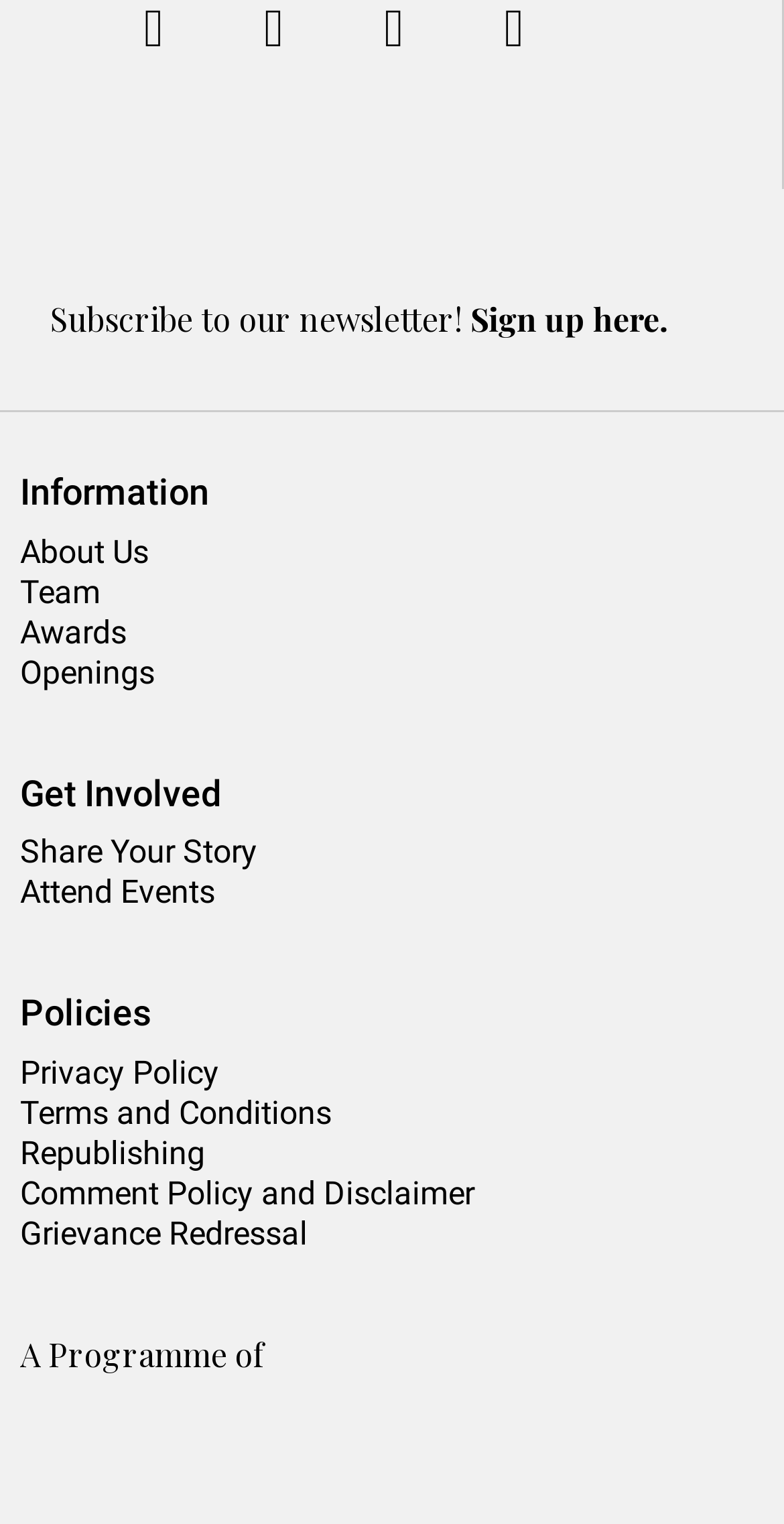Locate the bounding box coordinates of the element that needs to be clicked to carry out the instruction: "Share your story". The coordinates should be given as four float numbers ranging from 0 to 1, i.e., [left, top, right, bottom].

[0.026, 0.547, 0.328, 0.572]